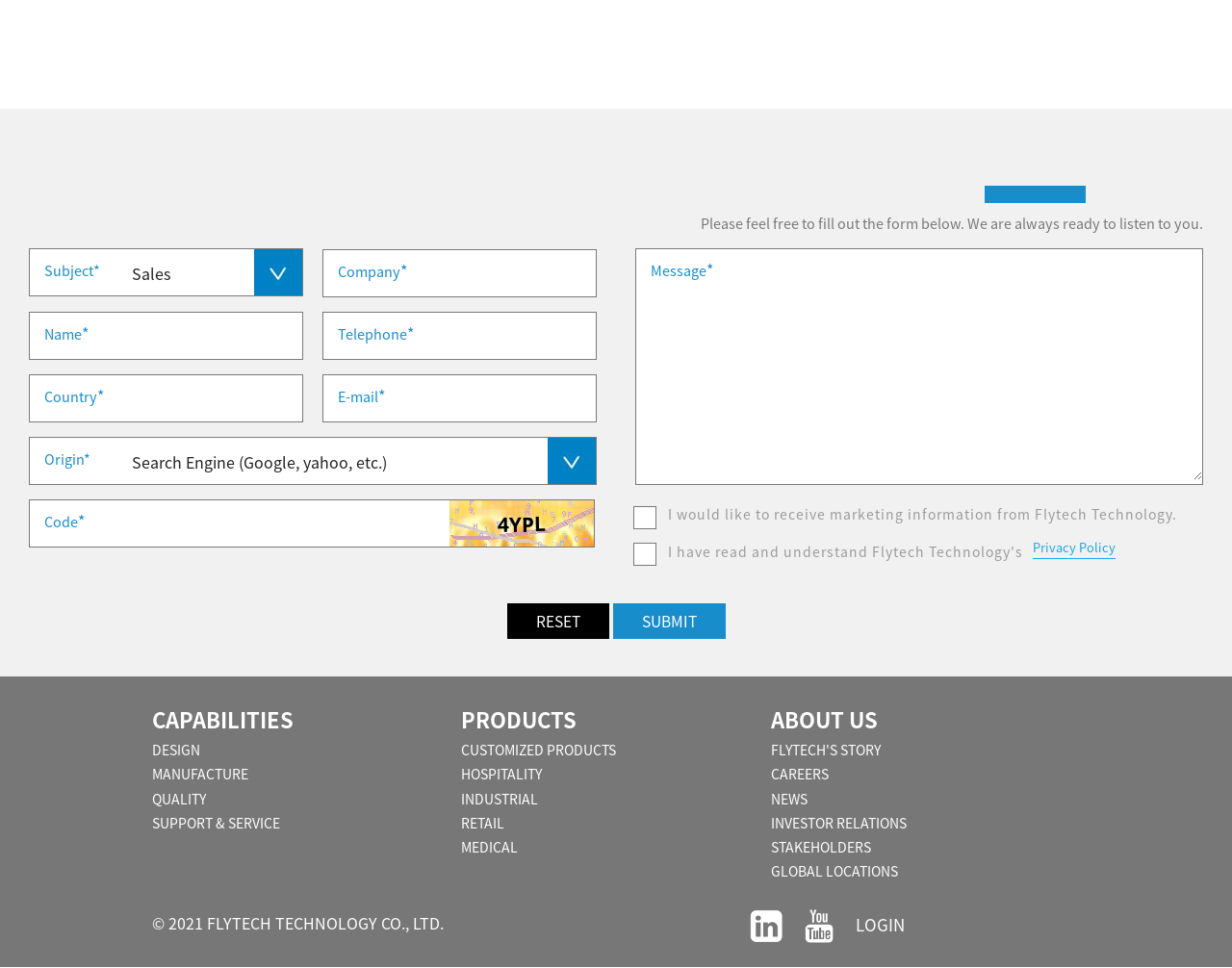Using details from the image, please answer the following question comprehensively:
What information is required to submit the form?

By analyzing the form fields, I found that the required information includes Subject, Company, Name, Telephone, Country, E-mail, Origin, Message, and Code, as indicated by the asterisk symbol (*) next to each field.